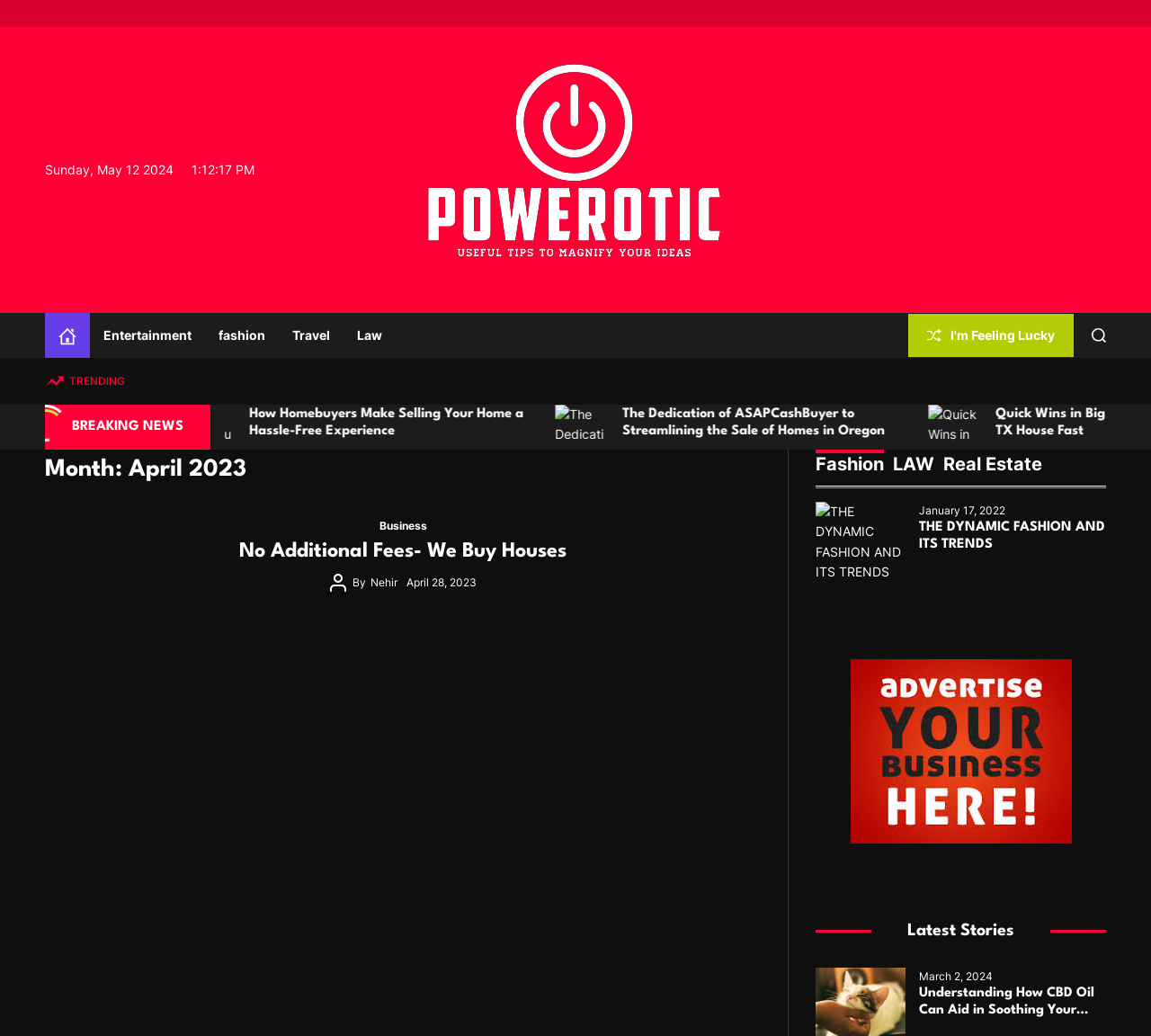Provide the bounding box coordinates for the area that should be clicked to complete the instruction: "Learn about 'Understanding How CBD Oil Can Aid in Soothing Your Cat’s Digestive Issues'".

[0.084, 0.391, 0.131, 0.434]